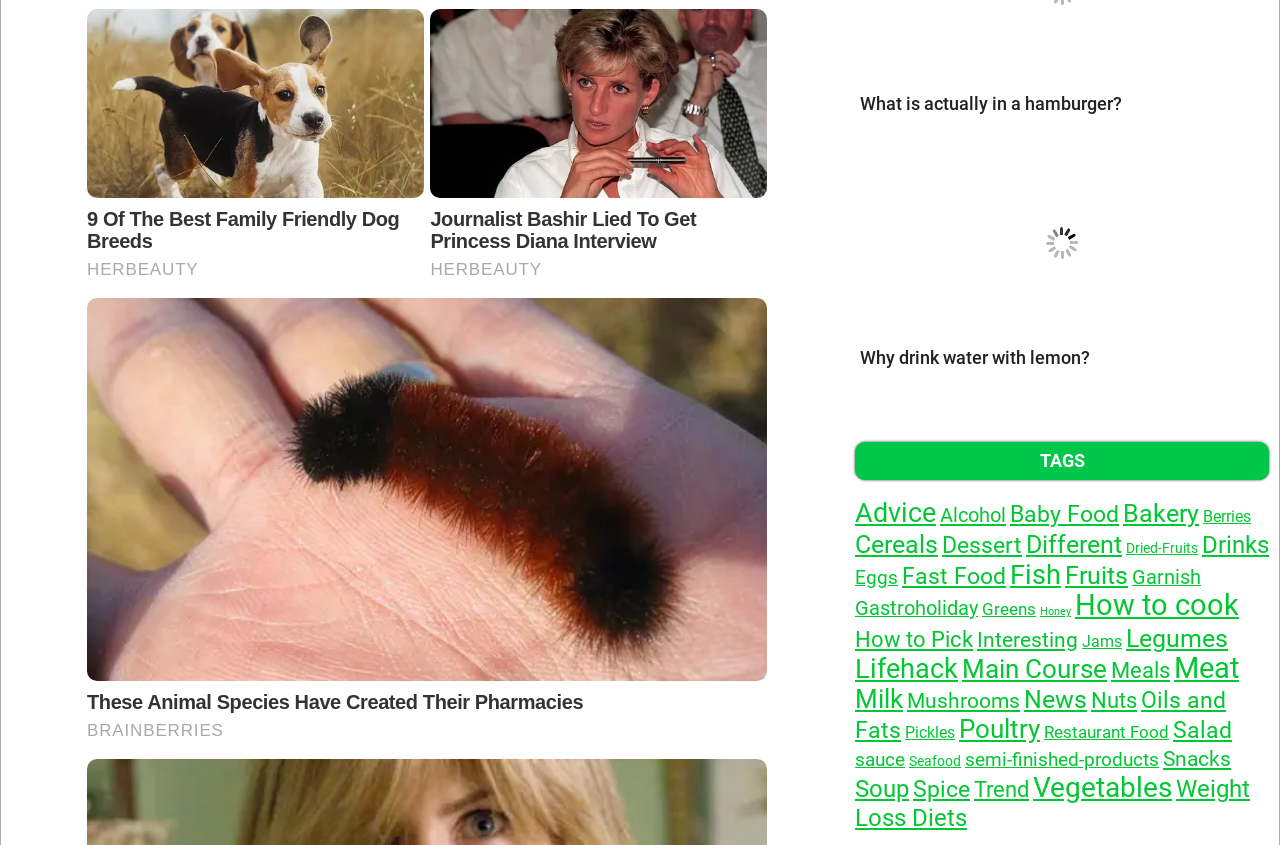Provide the bounding box coordinates of the area you need to click to execute the following instruction: "Learn about 'How to cook'".

[0.84, 0.696, 0.968, 0.736]